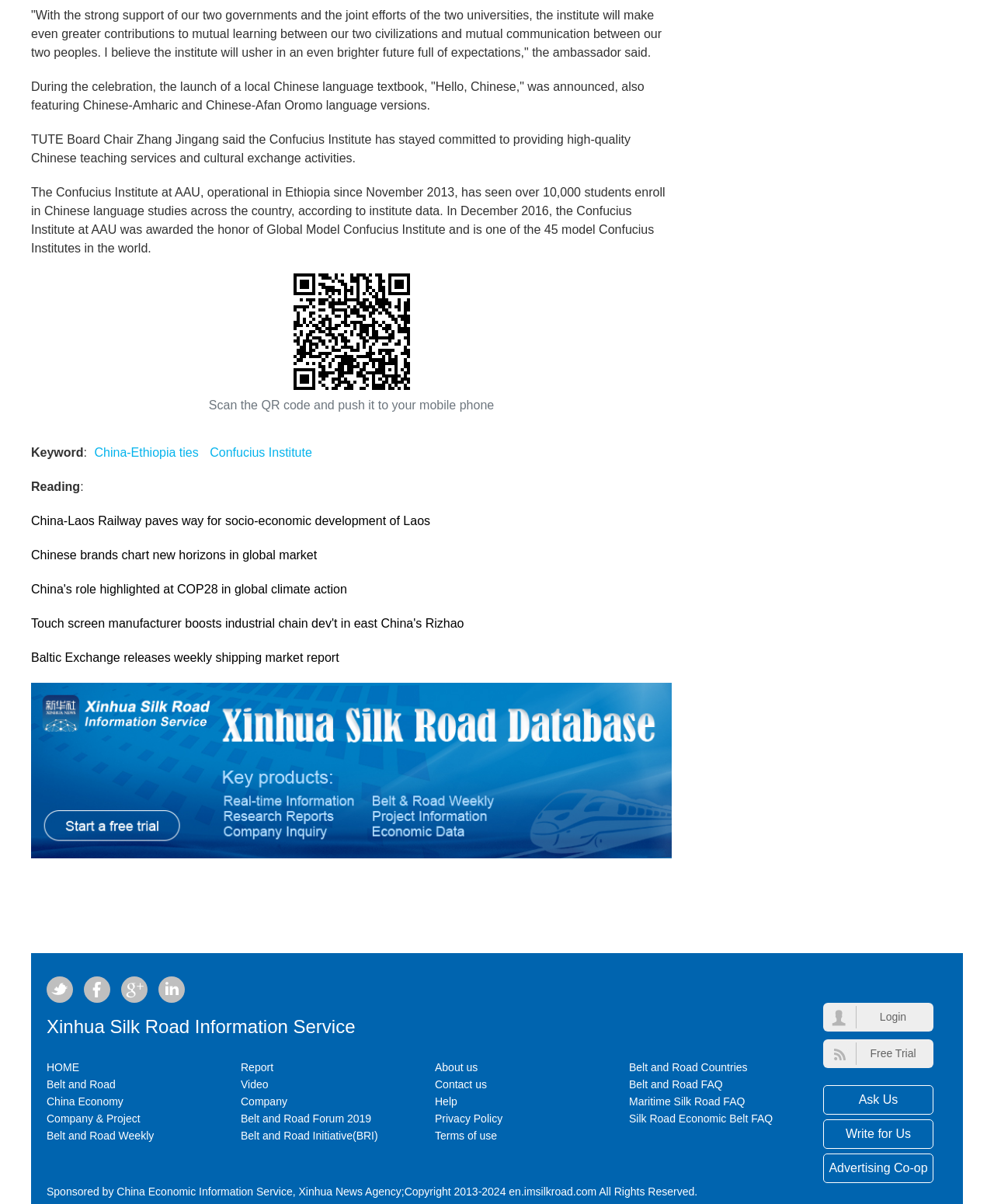Determine the bounding box of the UI component based on this description: "Architecture". The bounding box coordinates should be four float values between 0 and 1, i.e., [left, top, right, bottom].

None